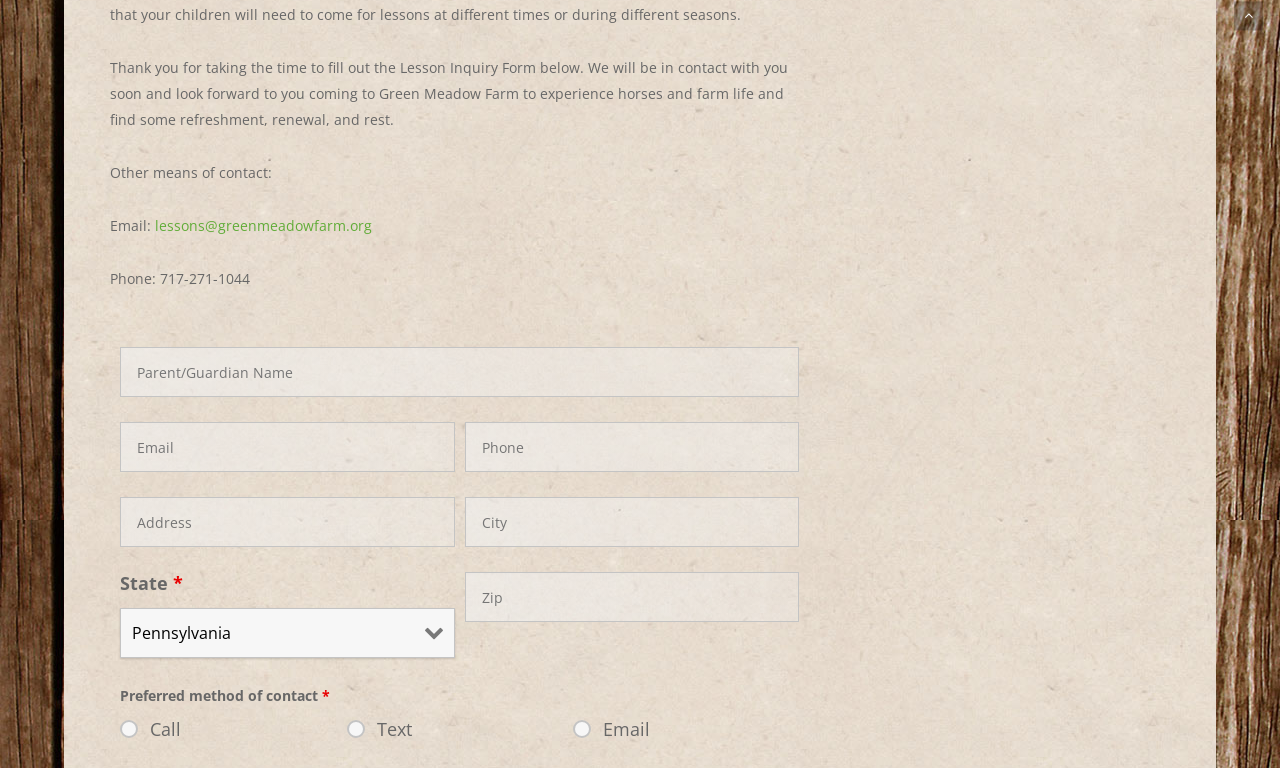Please provide the bounding box coordinate of the region that matches the element description: lessons@greenmeadowfarm.org. Coordinates should be in the format (top-left x, top-left y, bottom-right x, bottom-right y) and all values should be between 0 and 1.

[0.121, 0.281, 0.291, 0.306]